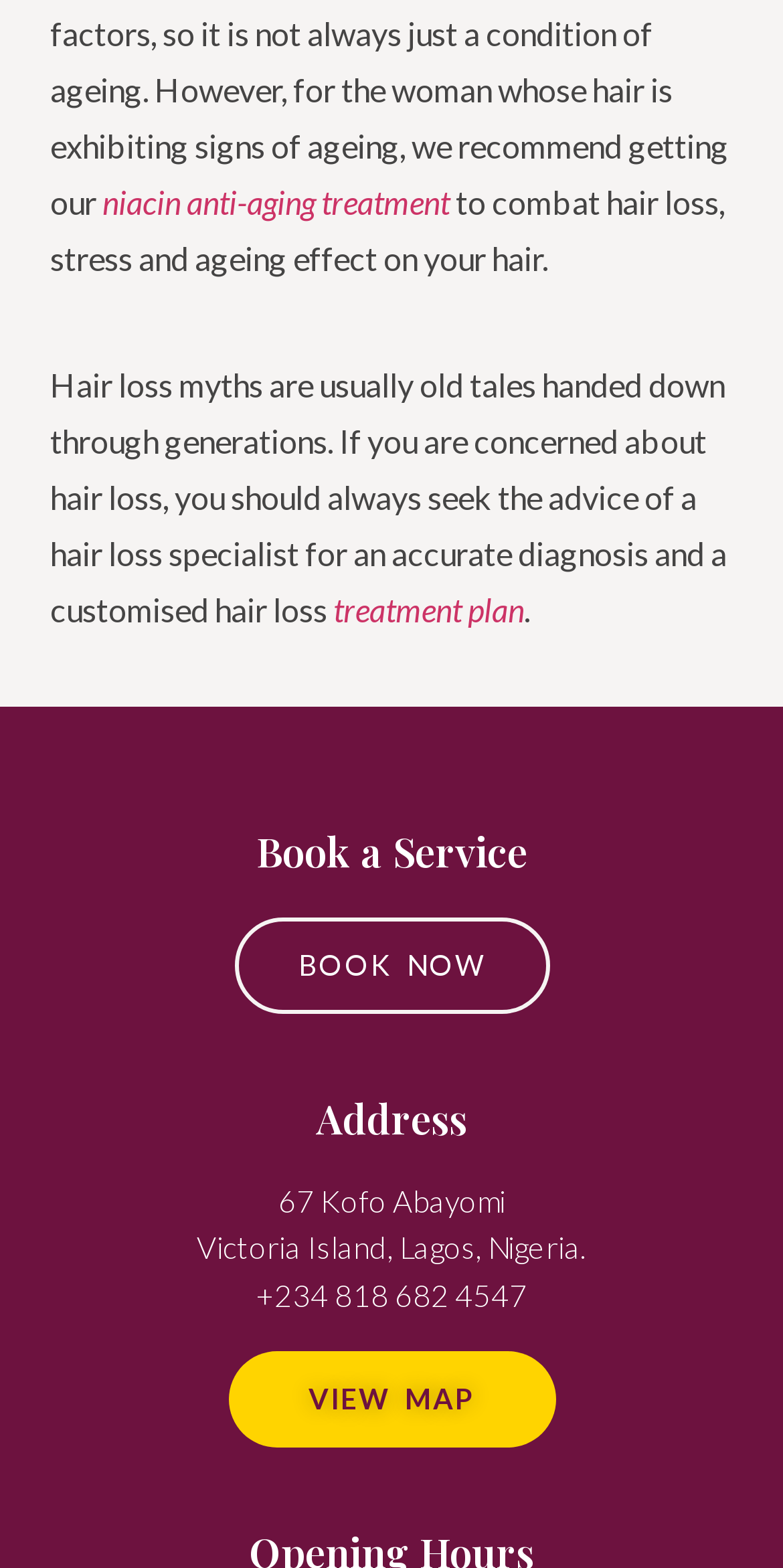Give a one-word or short phrase answer to this question: 
What is the purpose of the 'niacin anti-aging treatment' link?

Hair loss treatment